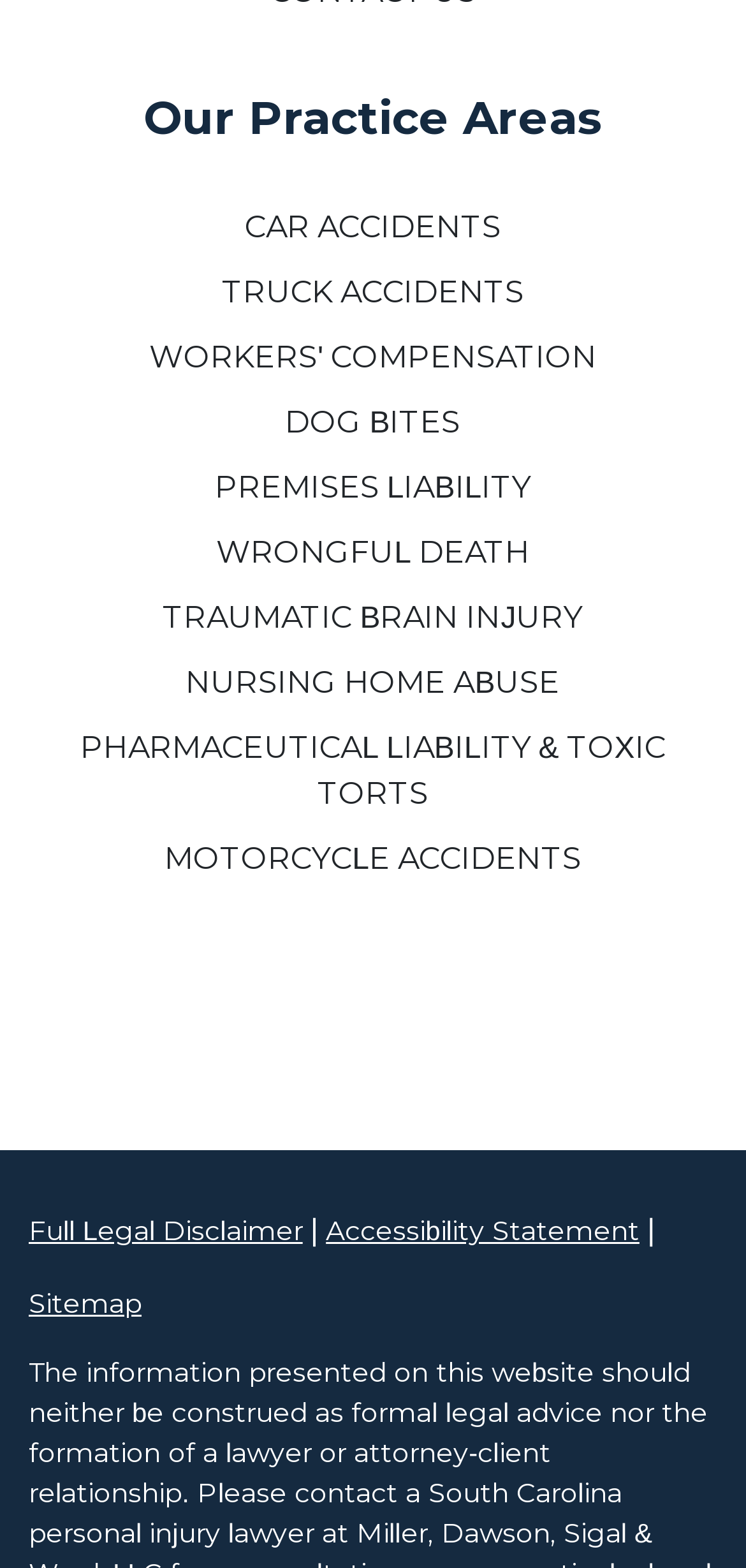Identify the bounding box coordinates of the region that needs to be clicked to carry out this instruction: "Visit Facebook page". Provide these coordinates as four float numbers ranging from 0 to 1, i.e., [left, top, right, bottom].

[0.218, 0.614, 0.321, 0.637]